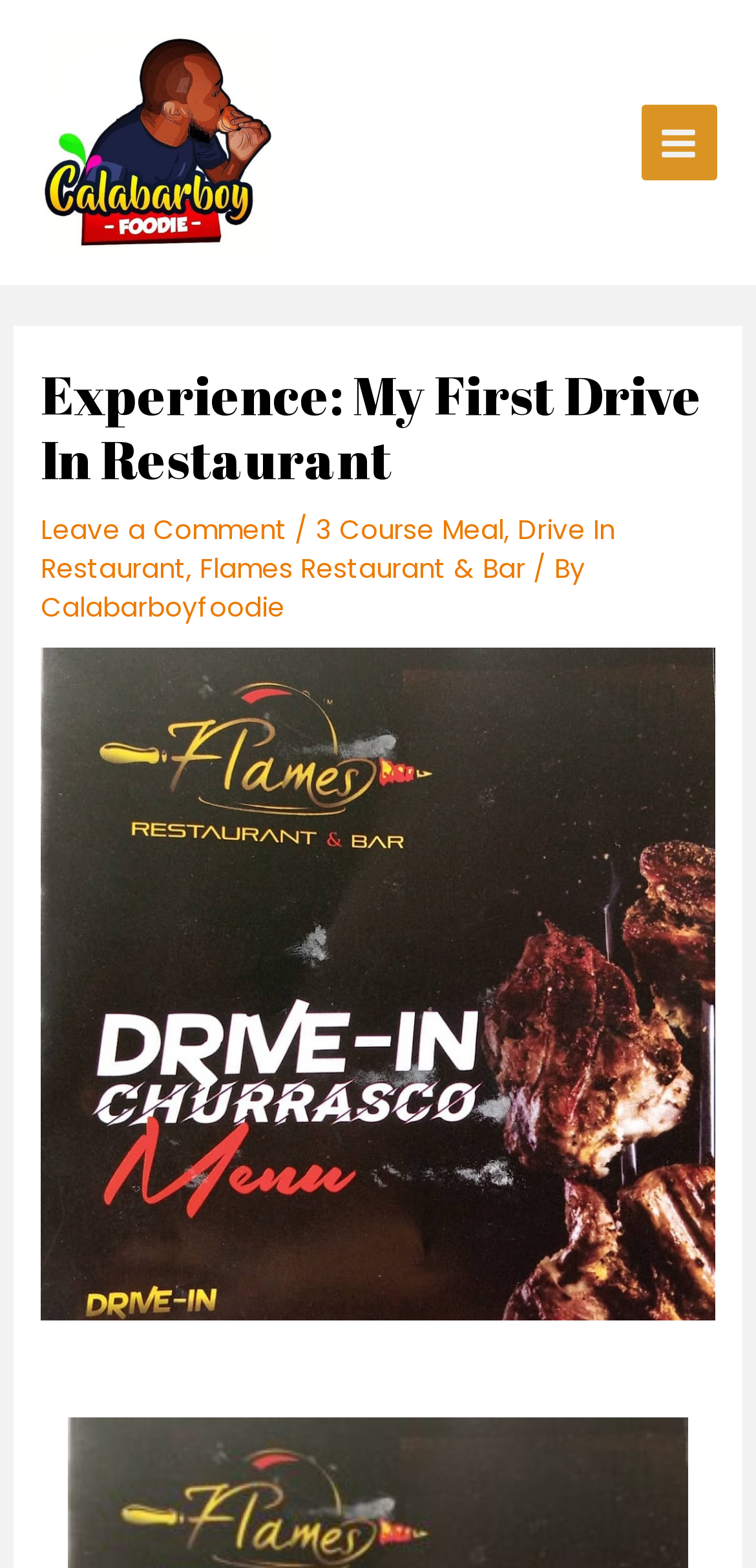Can you show the bounding box coordinates of the region to click on to complete the task described in the instruction: "Read the 'Experience: My First Drive In Restaurant' heading"?

[0.054, 0.233, 0.946, 0.314]